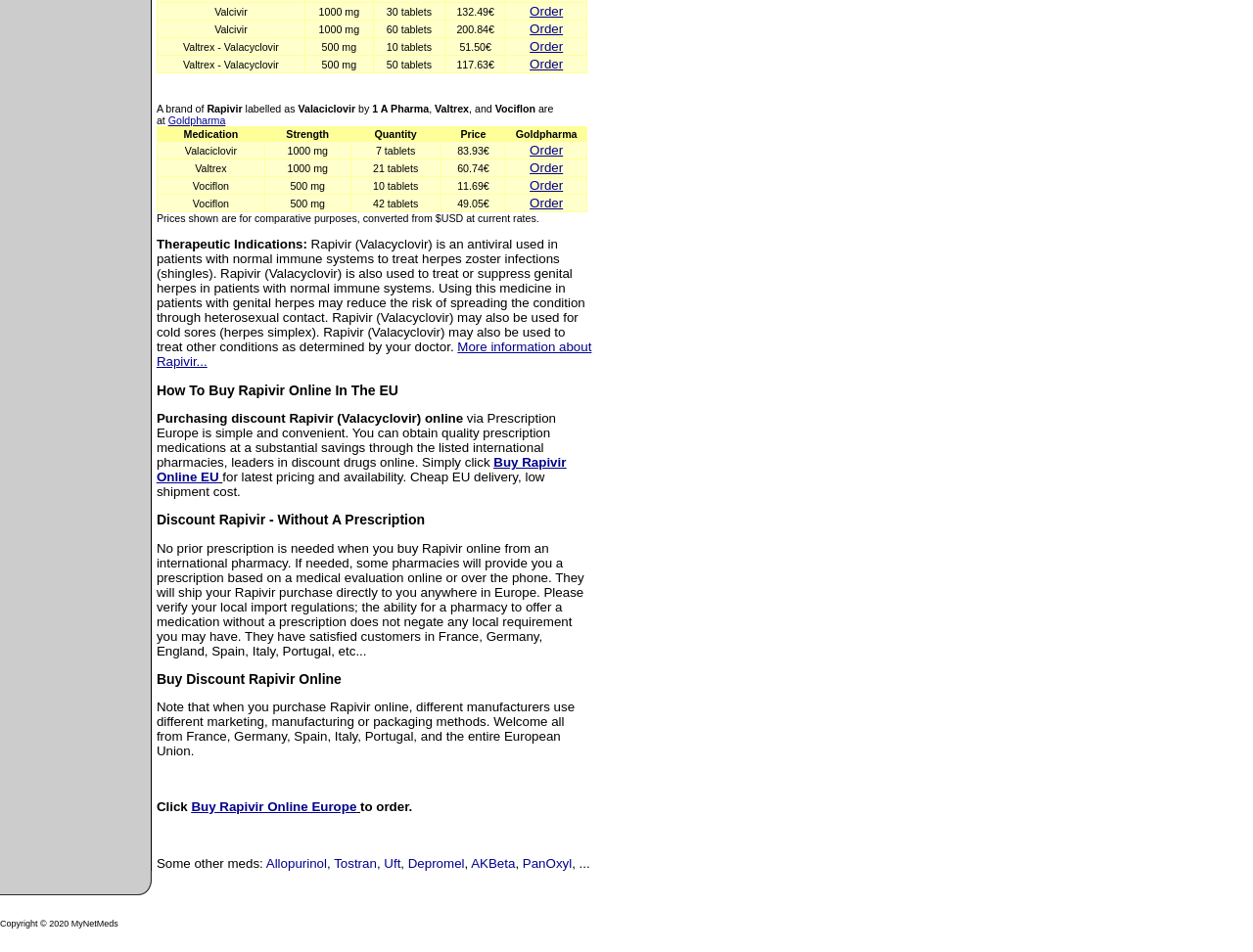Determine the bounding box coordinates (top-left x, top-left y, bottom-right x, bottom-right y) of the UI element described in the following text: Buy Rapivir Online Europe

[0.153, 0.84, 0.285, 0.855]